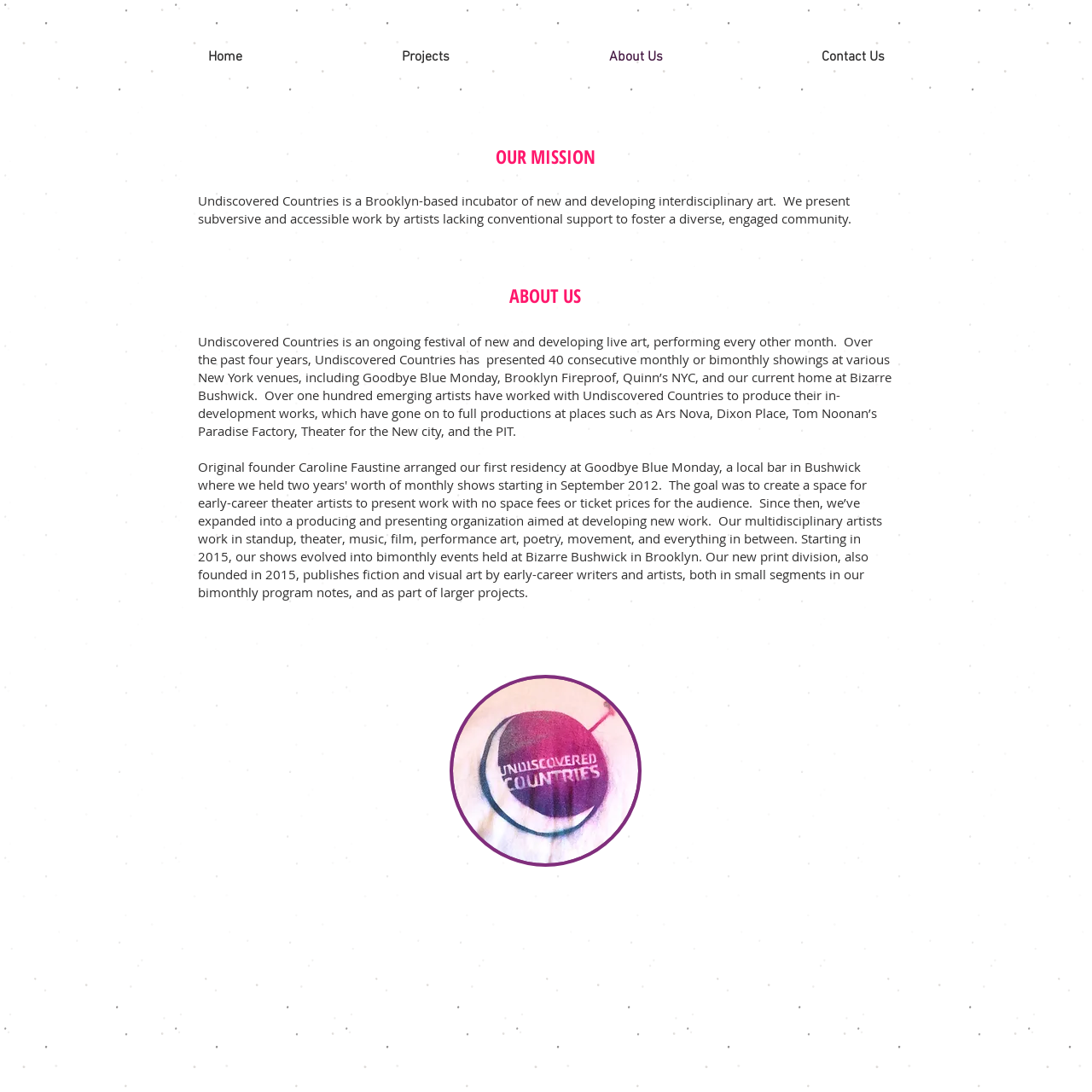Please locate the UI element described by "Home" and provide its bounding box coordinates.

[0.117, 0.033, 0.295, 0.072]